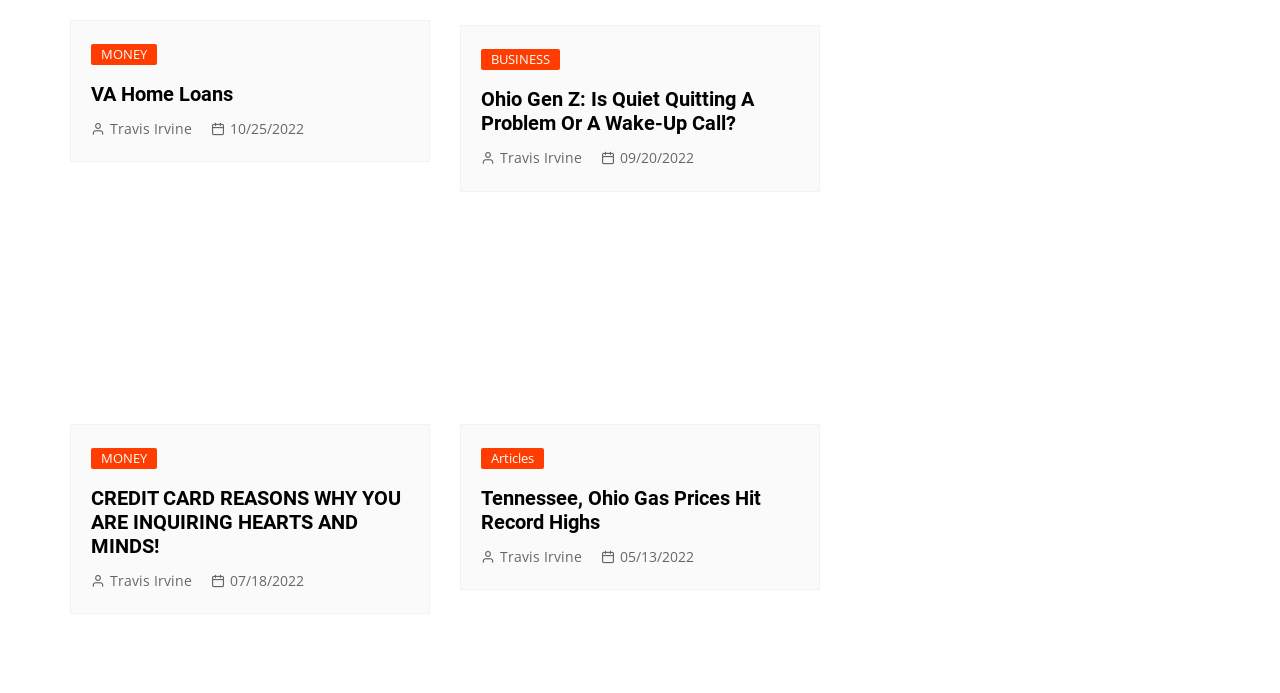Please identify the bounding box coordinates of the clickable element to fulfill the following instruction: "Read article 'Ohio Gen Z: Is Quiet Quitting A Problem Or A Wake-Up Call?'". The coordinates should be four float numbers between 0 and 1, i.e., [left, top, right, bottom].

[0.376, 0.125, 0.624, 0.195]